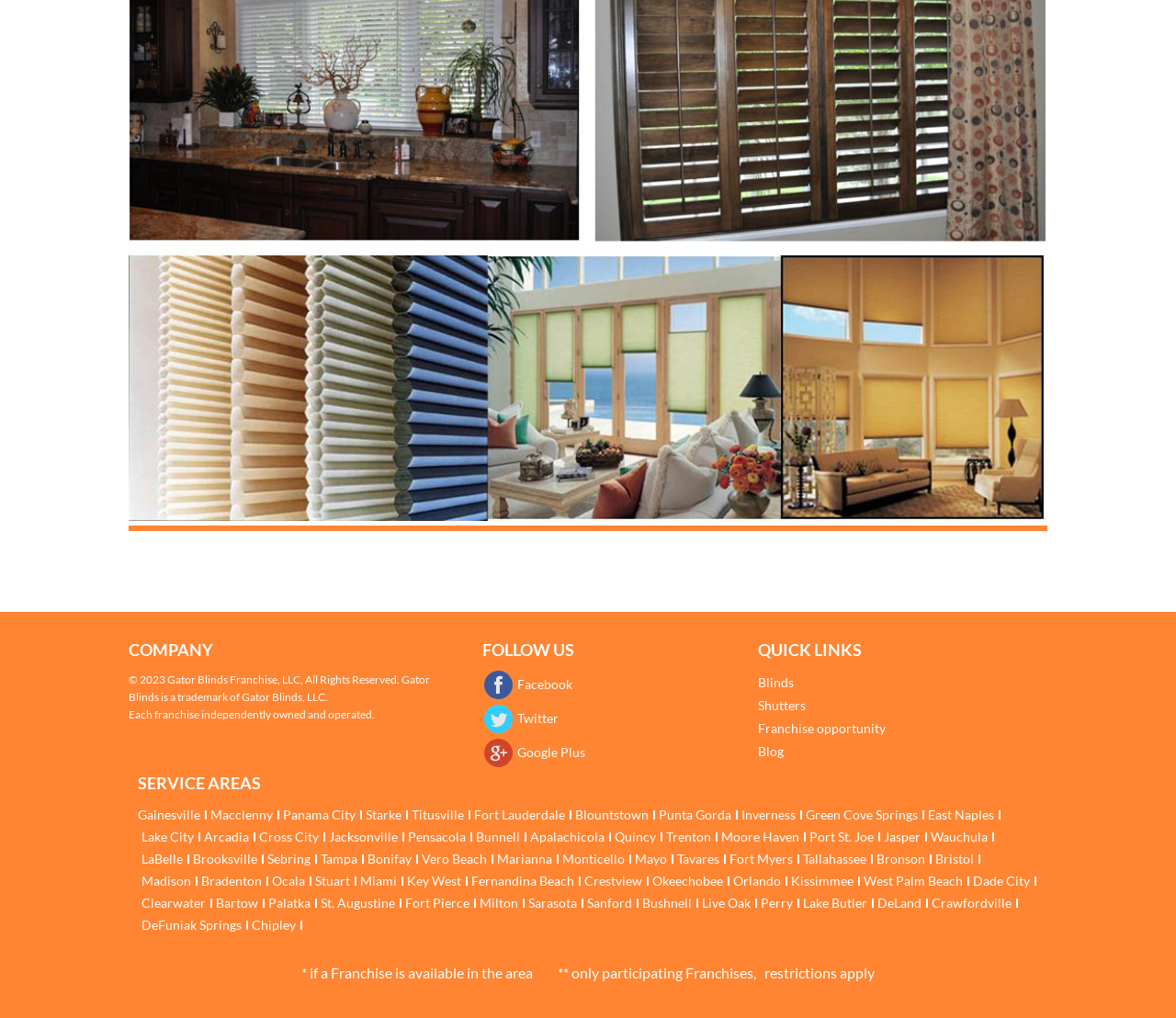How many service areas are listed?
Using the image, provide a concise answer in one word or a short phrase.

30